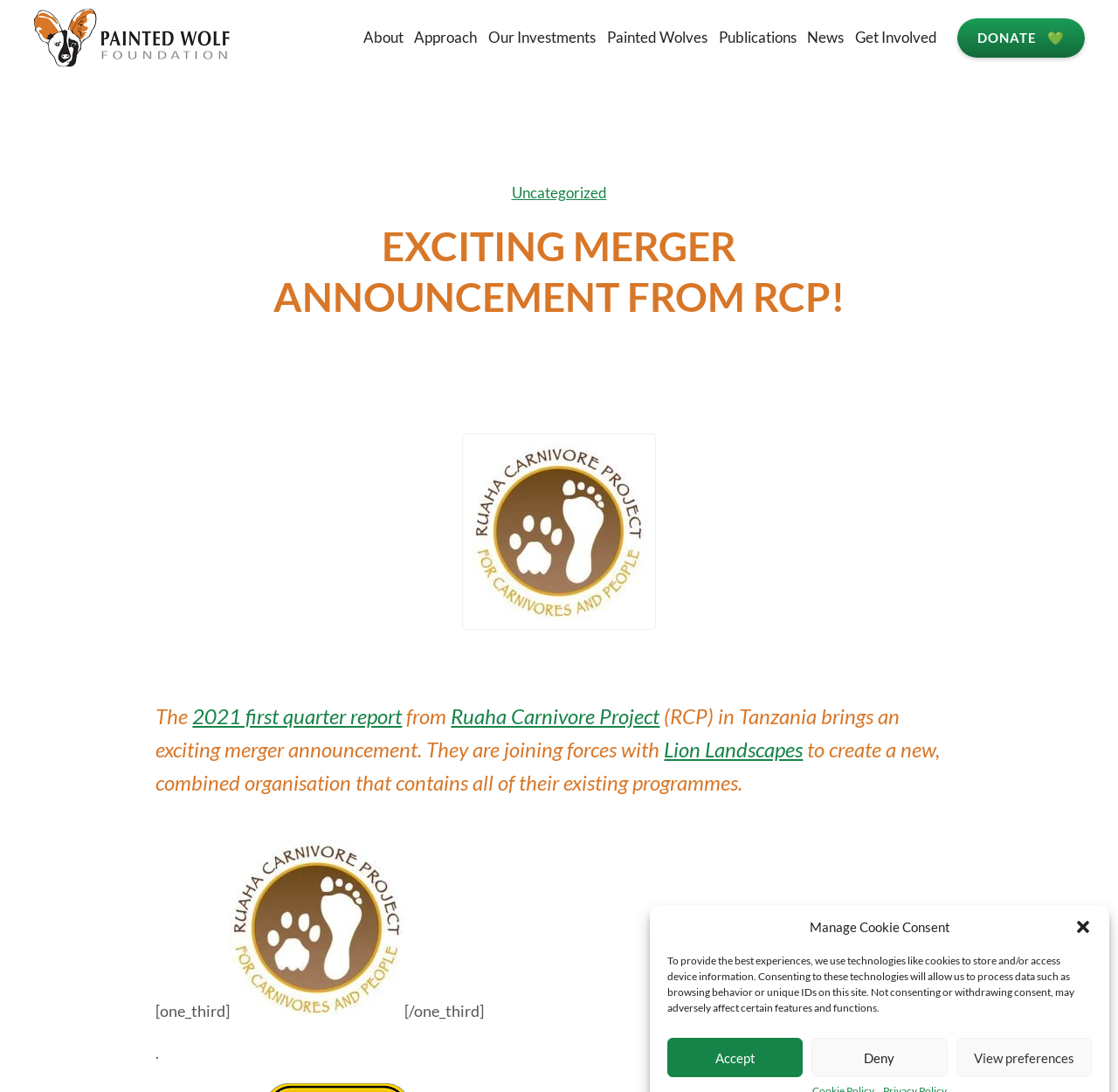What is the purpose of the 'View preferences' button?
From the image, respond using a single word or phrase.

To view preferences